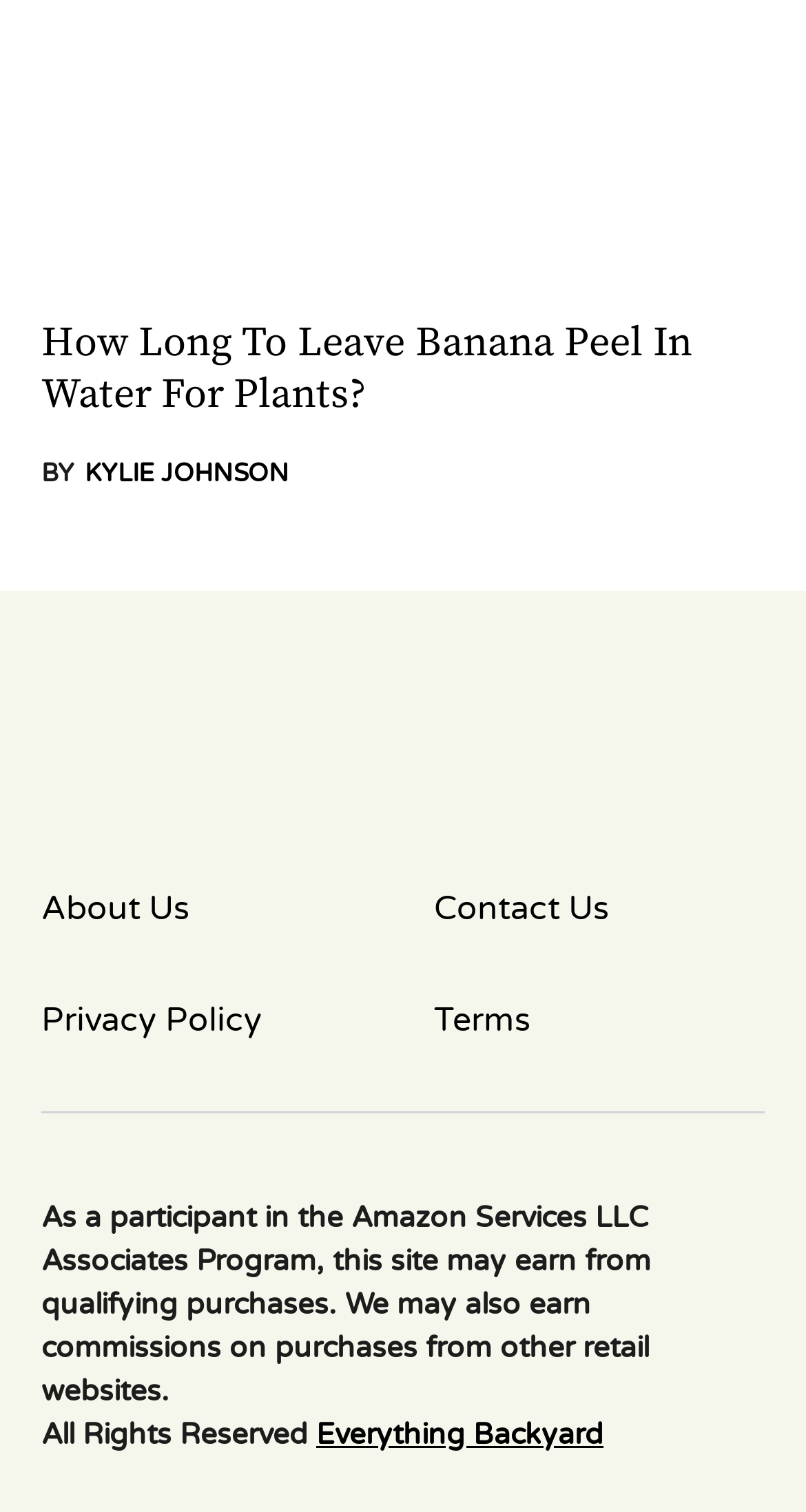Observe the image and answer the following question in detail: What is the purpose of the website?

The purpose of the website is to provide information, as it contains an article with a specific topic 'How Long To Leave Banana Peel In Water For Plants?' and also has links to other pages such as 'About Us' and 'Contact Us'.